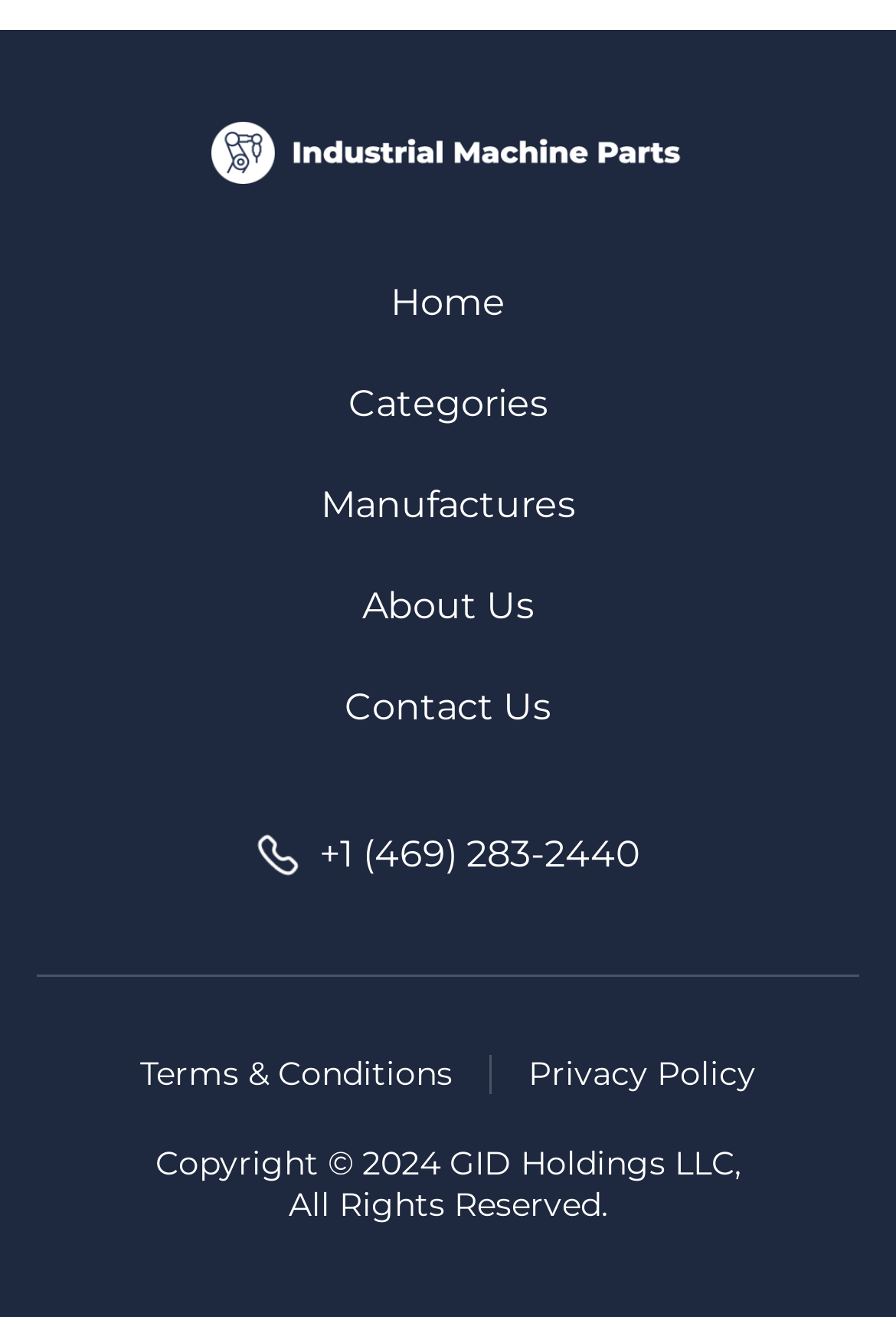What is the link text above 'About Us'?
Using the image as a reference, answer with just one word or a short phrase.

Manufactures